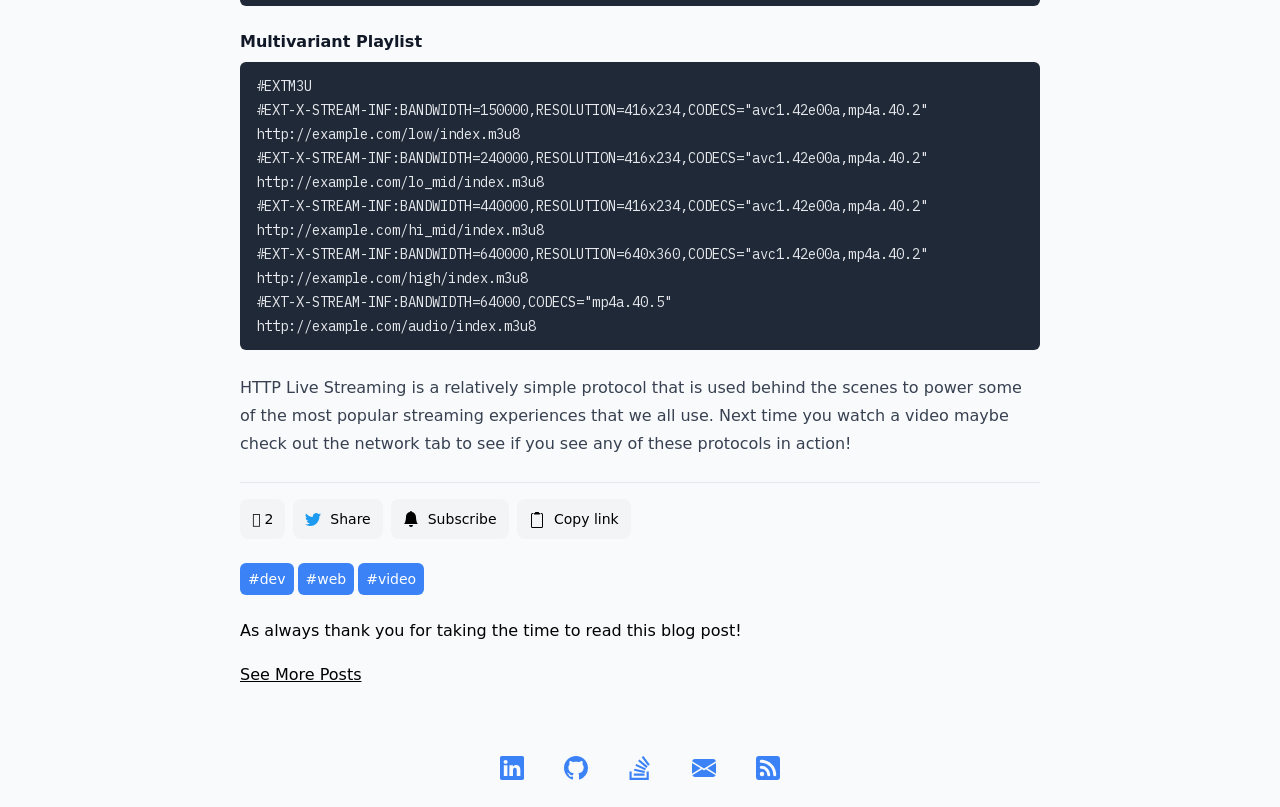Provide a brief response using a word or short phrase to this question:
What is the topic of the blog post?

HTTP Live Streaming